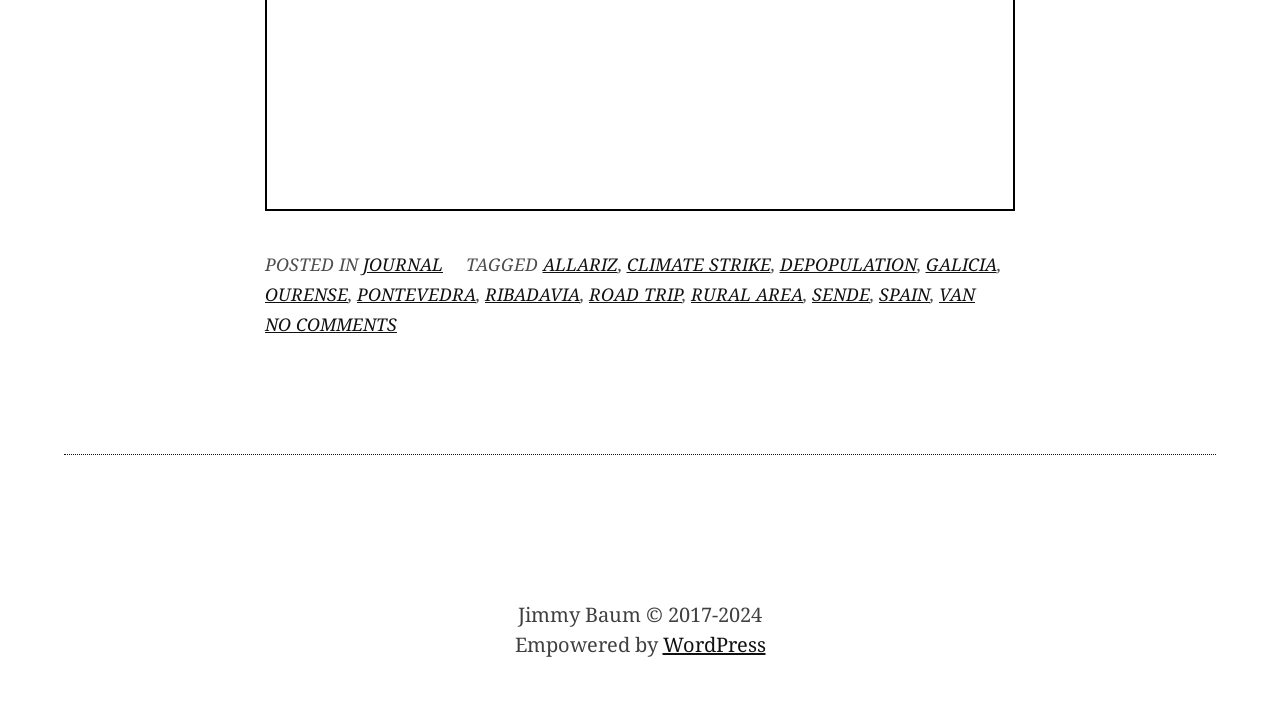Find the bounding box coordinates of the clickable area that will achieve the following instruction: "read NO COMMENTS ON A FUTURE IN THE PROVINCE OF OURENSE".

[0.207, 0.439, 0.31, 0.473]